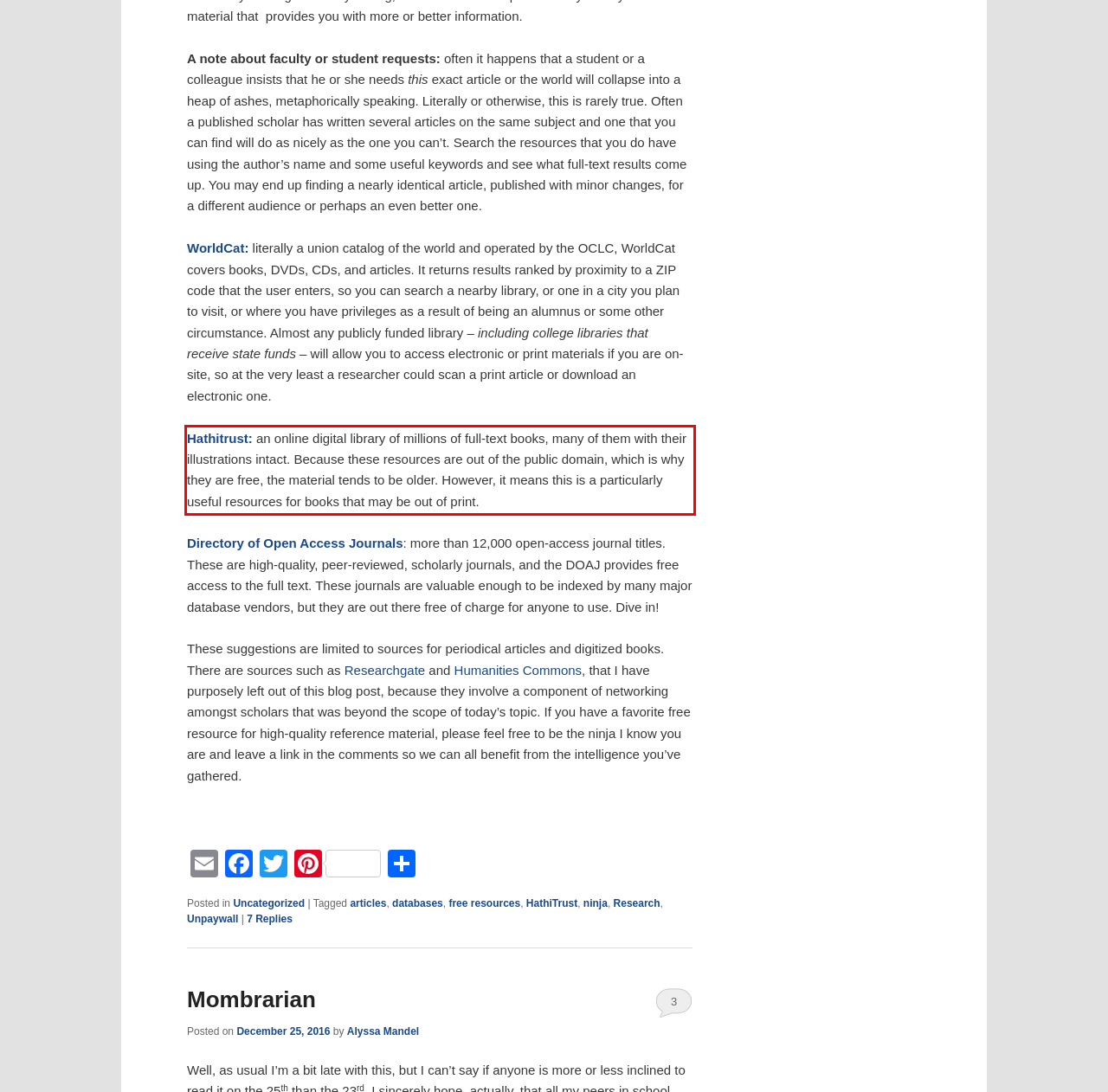The screenshot provided shows a webpage with a red bounding box. Apply OCR to the text within this red bounding box and provide the extracted content.

Hathitrust: an online digital library of millions of full-text books, many of them with their illustrations intact. Because these resources are out of the public domain, which is why they are free, the material tends to be older. However, it means this is a particularly useful resources for books that may be out of print.